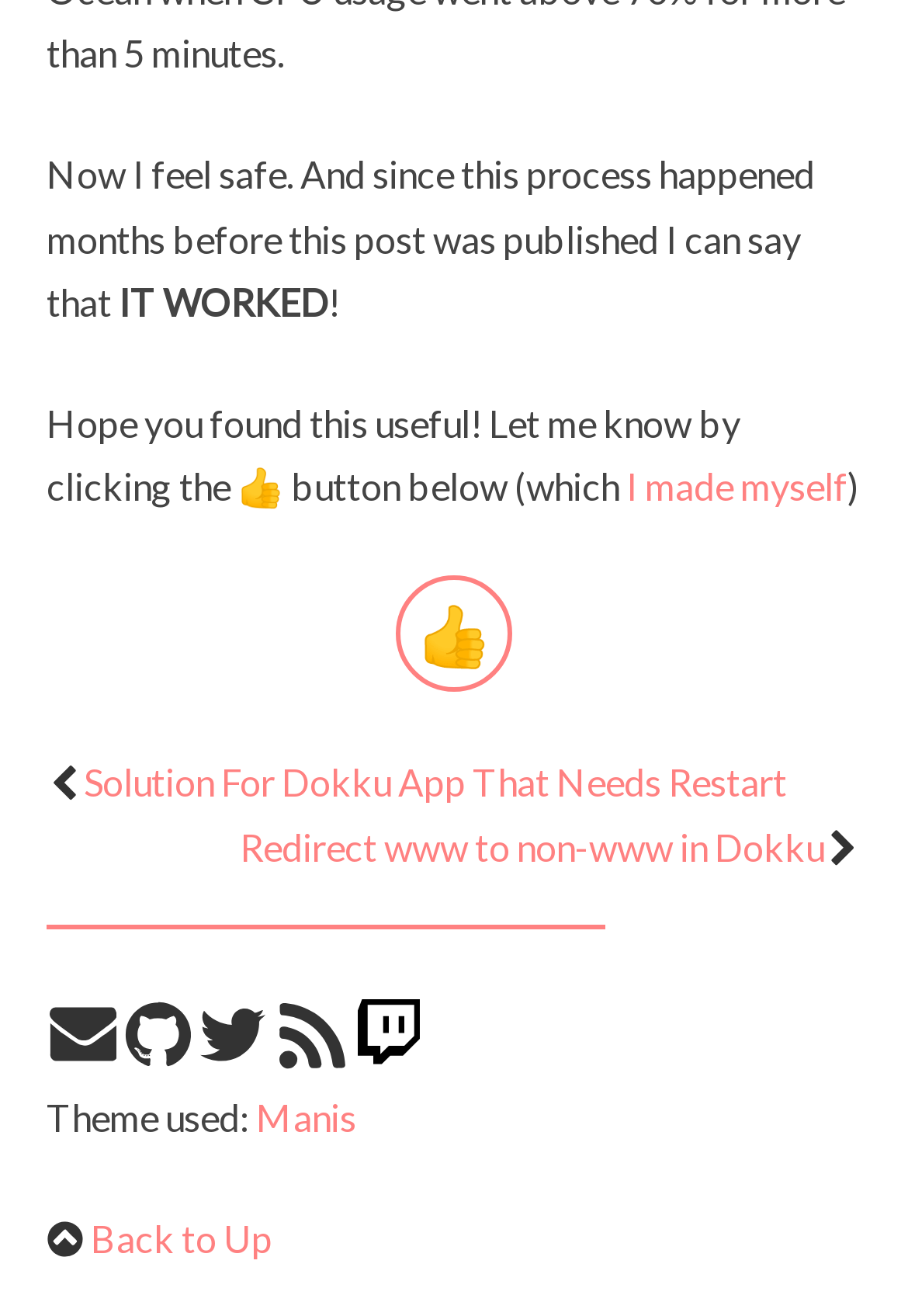Locate the bounding box coordinates of the element's region that should be clicked to carry out the following instruction: "Click the 'Previous post' link". The coordinates need to be four float numbers between 0 and 1, i.e., [left, top, right, bottom].

[0.051, 0.57, 0.949, 0.619]